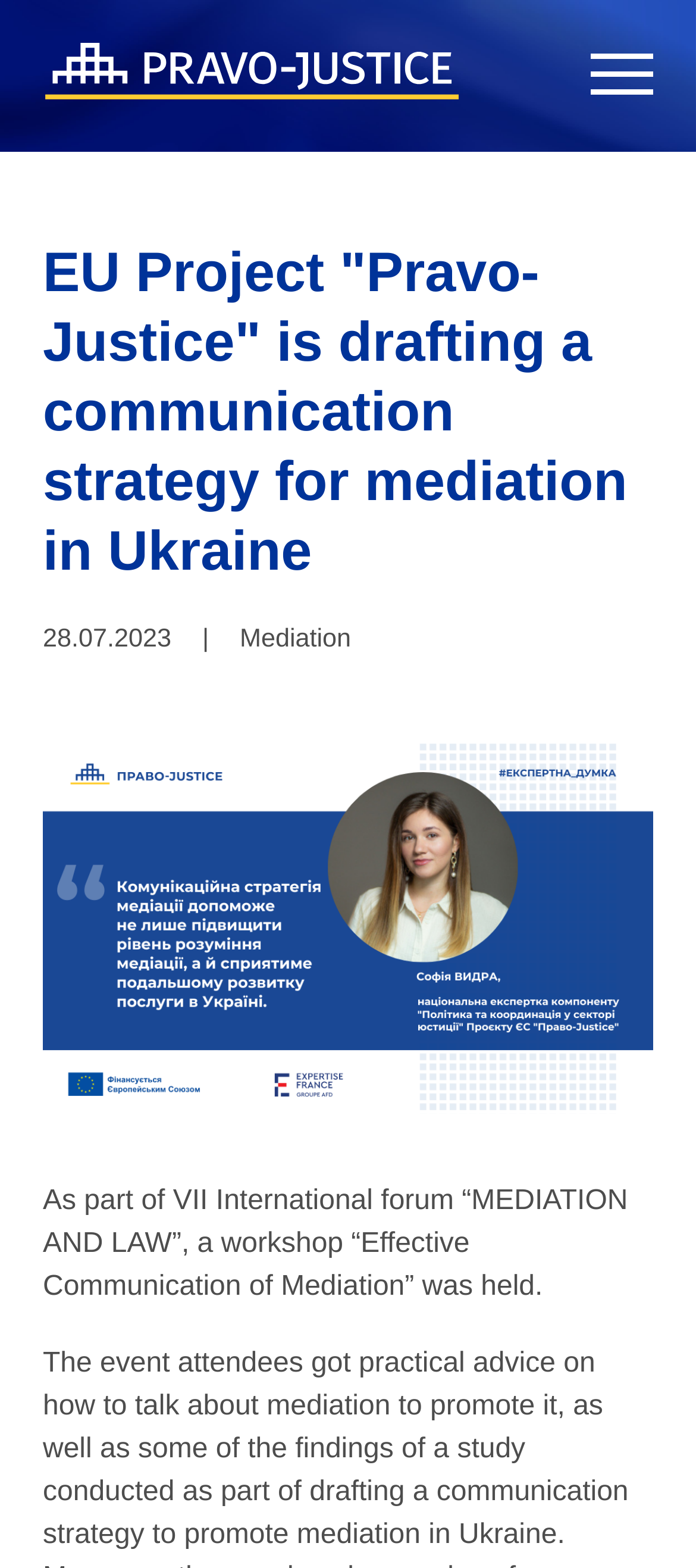Generate a thorough caption that explains the contents of the webpage.

The webpage appears to be related to the EU Project "Pravo-Justice" and its communication strategy for mediation in Ukraine. At the top-left corner, there is a link and an image, both labeled "pravo-justice", which likely serve as a logo or branding element. 

Below the logo, there is a heading that repeats the project's name and its objective. To the right of the heading, there is a date "28.07.2023" followed by a vertical bar and a link labeled "Mediation". 

Further down the page, there is a block of text that describes an event, specifically a workshop called "Effective Communication of Mediation" that was held as part of the VII International forum “MEDIATION AND LAW”. This text is positioned near the bottom of the page.